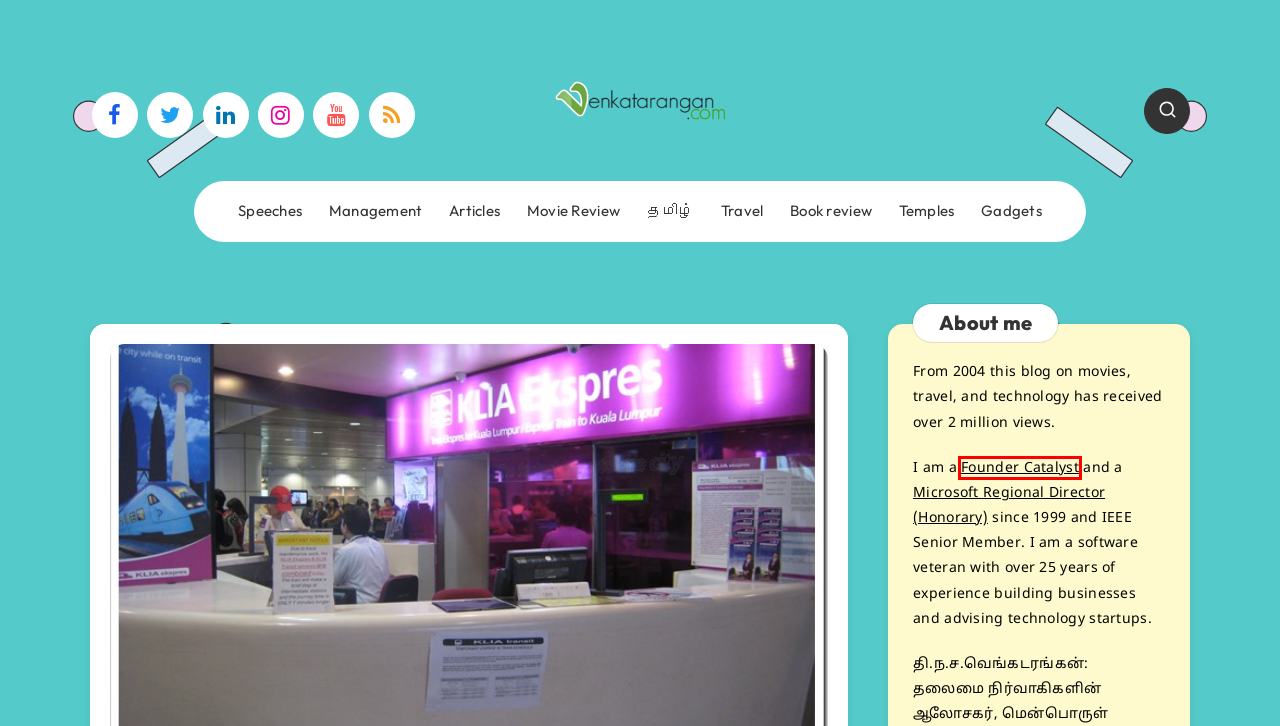Review the screenshot of a webpage that includes a red bounding box. Choose the webpage description that best matches the new webpage displayed after clicking the element within the bounding box. Here are the candidates:
A. Gadgets Archives - Venkatarangan blog
B. CEO Coach India | CTO Coach | Global Leadership Coach
C. தமிழ் Archives - Venkatarangan blog
D. Speeches Archives - Venkatarangan blog
E. Book Review Archives - Venkatarangan blog
F. Articles Archives - Venkatarangan blog
G. Temples Archives - Venkatarangan blog
H. Management Archives - Venkatarangan blog

B